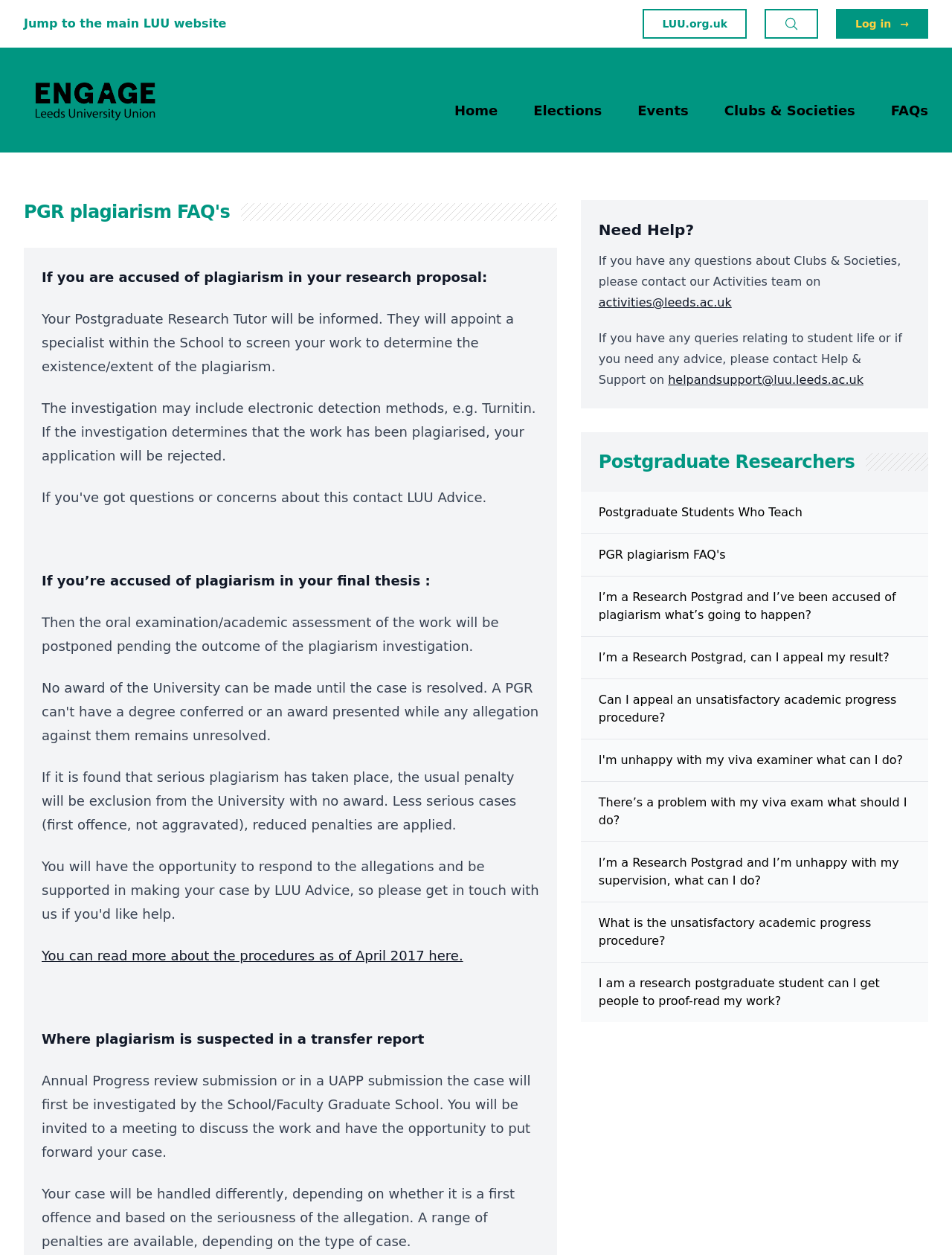Can you look at the image and give a comprehensive answer to the question:
What electronic detection method may be used in a plagiarism investigation?

The webpage mentions that the investigation may include electronic detection methods, such as Turnitin, to determine the existence/extent of plagiarism.